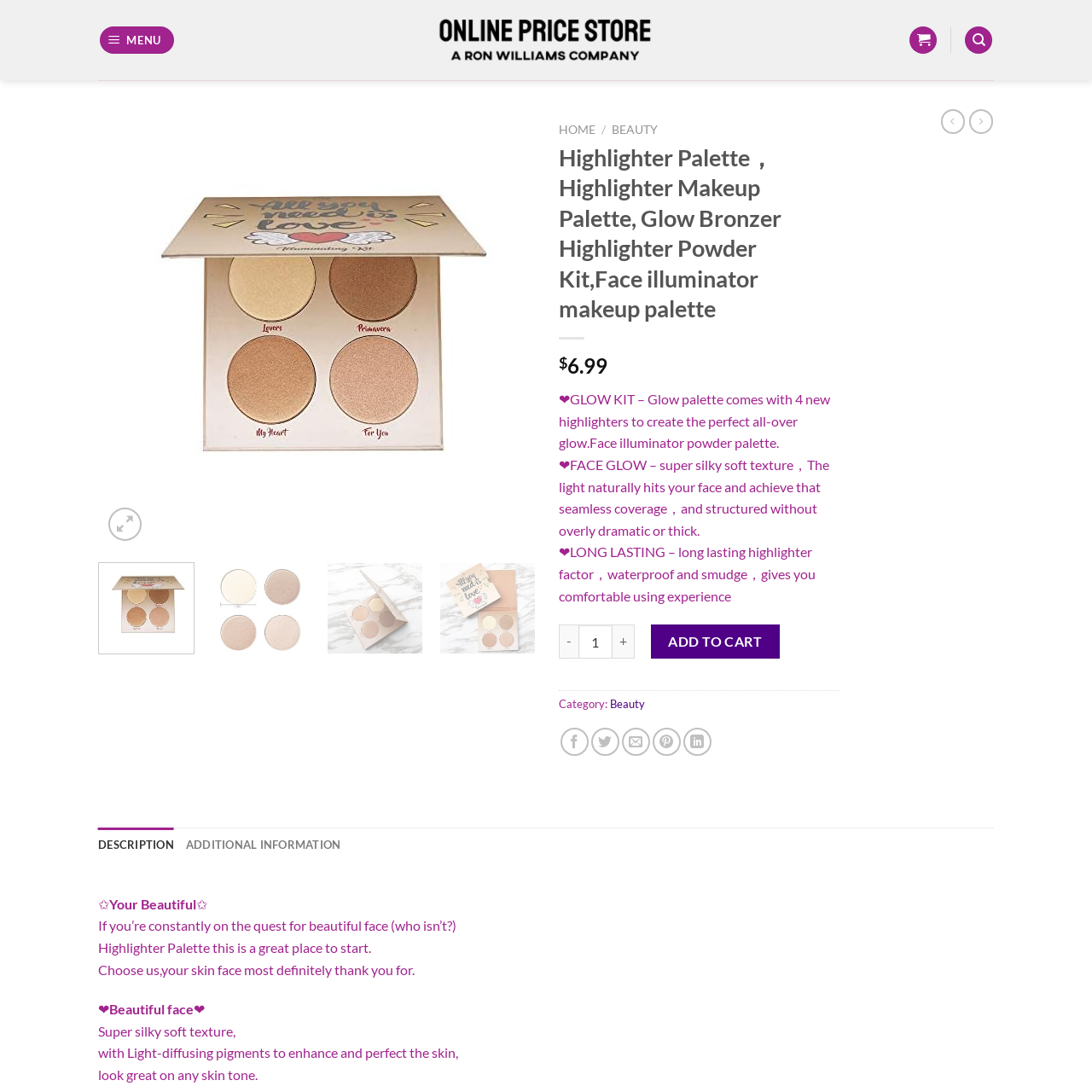Explain in detail what is happening in the image enclosed by the red border.

This image showcases a highlighter makeup palette, designed to provide a radiant glow to the skin. The palette features multiple shades of highlighters, each formulated to illuminate and enhance various skin tones. This particular product, named the "Glow Bronzer Highlighter Powder Kit," is marketed as a versatile face illuminator, perfect for achieving a luminous complexion. 

The accompanying description emphasizes the benefits of the palette, highlighting its silky soft texture, long-lasting formula, and waterproof properties. With a price tag of $6.99, it caters to beauty enthusiasts looking for budget-friendly makeup solutions. The palette is presented as an essential tool for anyone seeking to achieve a polished and glowing appearance, making it a great addition to any makeup collection.